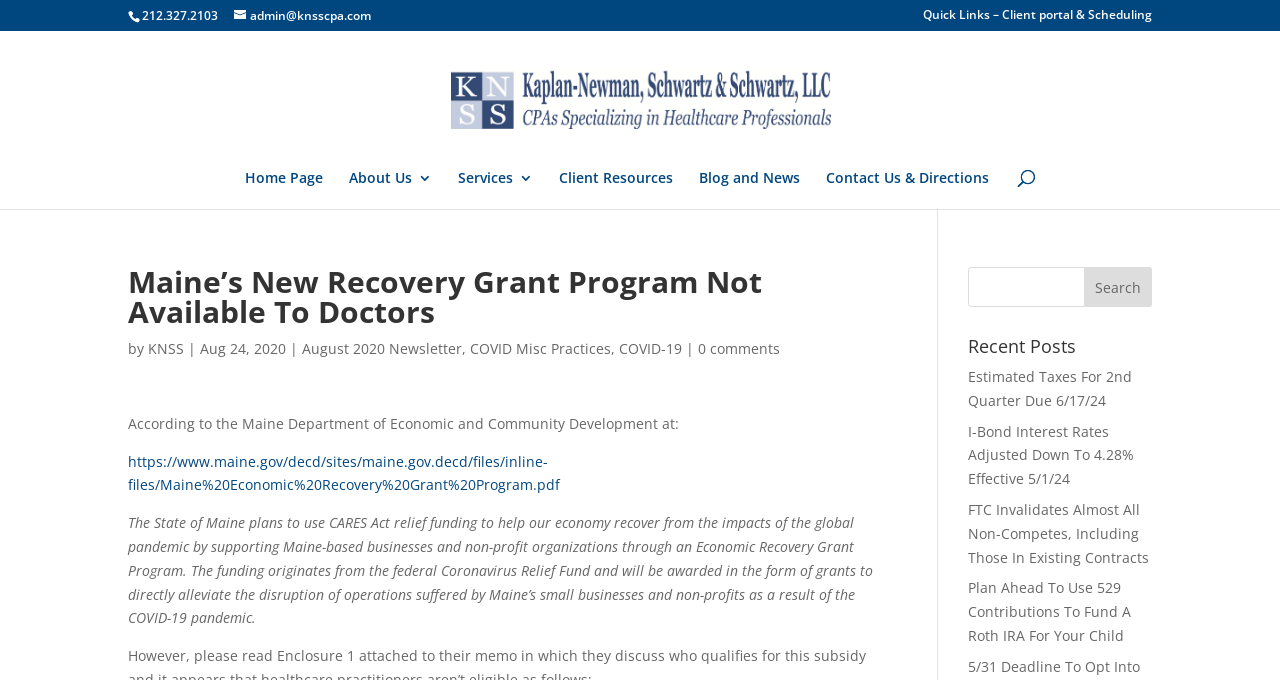Using the format (top-left x, top-left y, bottom-right x, bottom-right y), and given the element description, identify the bounding box coordinates within the screenshot: Contact Us & Directions

[0.645, 0.251, 0.773, 0.307]